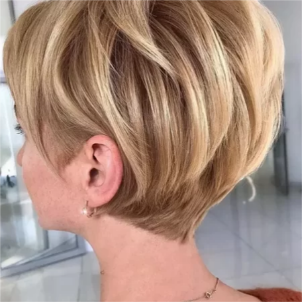Provide a comprehensive description of the image.

This image showcases a stylish short bob haircut characterized by its layered texture and soft, flowing shape. The hairstyle features a warm blonde color with subtle highlights that enhance the overall dimension. The bob is cut to gracefully frame the face while maintaining a chic, modern look. The back of the hair is neatly tapered, adding a fresh and polished vibe. This contemporary look exemplifies the elegance of short hairstyles, making it a popular choice for women seeking a stylish yet low-maintenance option. Such cuts are trending and are highlighted in articles focusing on short haircuts for women, emphasizing their versatility and timeless appeal.